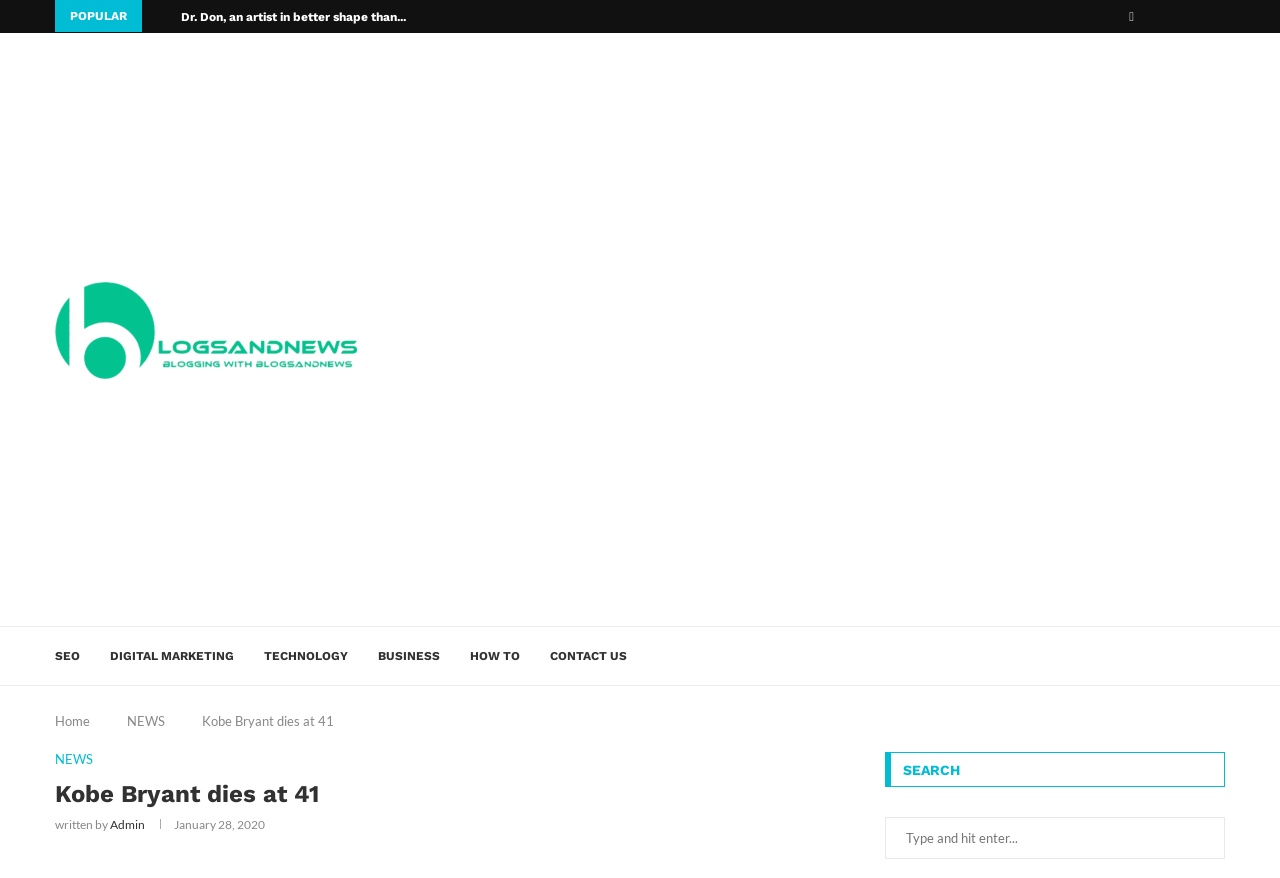Detail the various sections and features of the webpage.

The webpage is a news article about Kobe Bryant's death at the age of 41. At the top, there is a "POPULAR" label, followed by a link to an article titled "Dr. Don, an artist in better shape than..." and a Facebook link. 

Below these elements, there is a table with two sections. The left section has a link to "BlogsAndNews" with an accompanying image, while the right section has a large image with no accompanying text. 

Further down, there is another table with multiple links to various categories, including "SEO", "DIGITAL MARKETING", "TECHNOLOGY", "BUSINESS", "HOW TO", and "CONTACT US". There is also a "Search" link at the far right. 

In the main content area, there is a link to the "Home" page, followed by a "NEWS" link and a heading that repeats the title "Kobe Bryant dies at 41". Below this, there is a subheading "NEWS" and the main article content. The article is written by "Admin" and was published on "January 28, 2020". 

At the bottom of the page, there is an image related to the article, and a search bar with a placeholder text "Type and hit enter...".